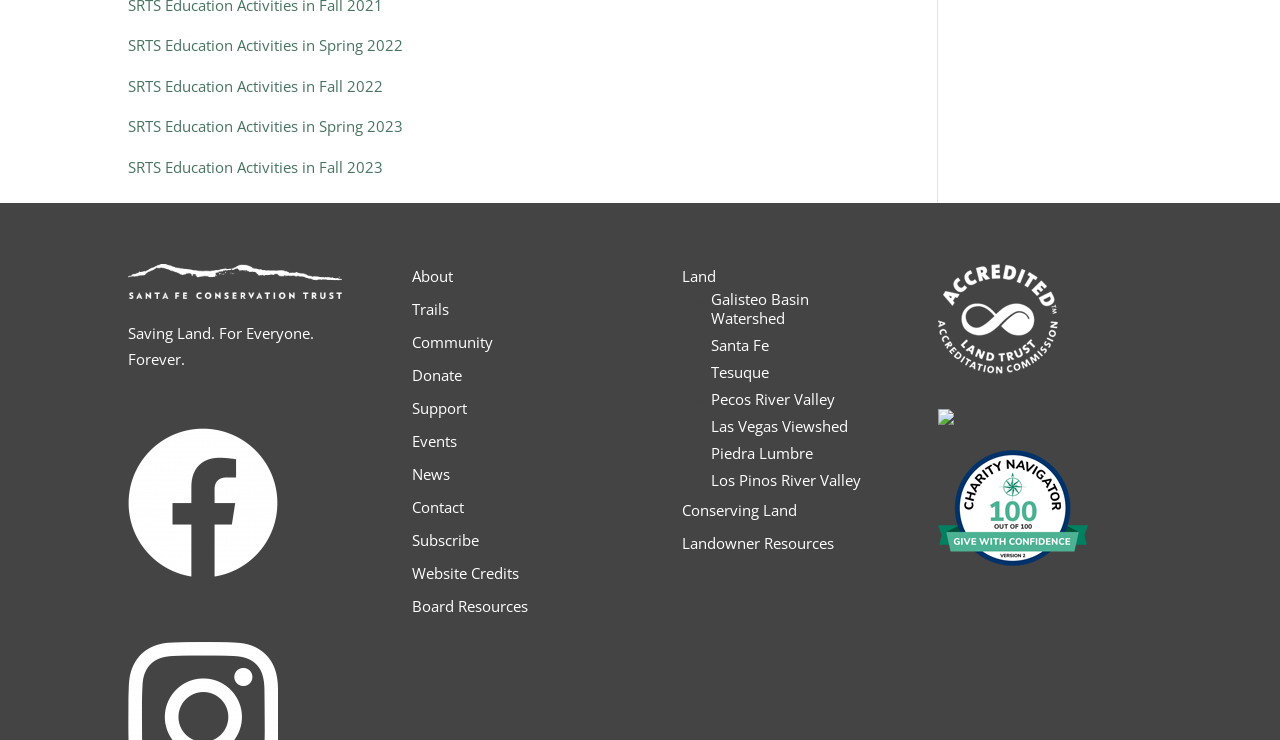Please determine the bounding box coordinates of the element's region to click in order to carry out the following instruction: "Visit the About page". The coordinates should be four float numbers between 0 and 1, i.e., [left, top, right, bottom].

[0.322, 0.36, 0.354, 0.387]